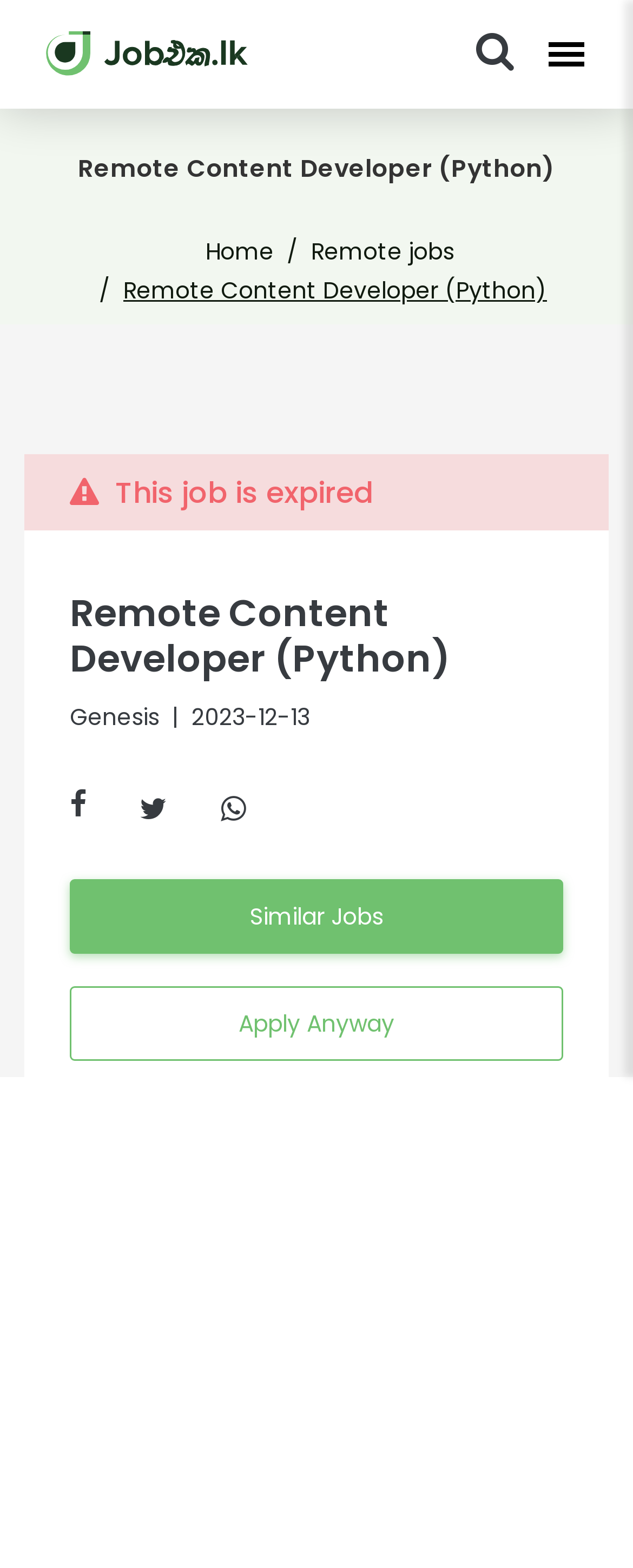Produce an extensive caption that describes everything on the webpage.

The webpage is a job posting for a Remote Content Developer (Python) position at Genesis in Sri Lanka. At the top left corner, there is a site logo image. Next to it, there is a search icon represented by a magnifying glass symbol. 

Below the logo, there is a heading that displays the job title "Remote Content Developer (Python)". Underneath the heading, there are three links: "Home", "Remote jobs", and the job title again, which is a static text. 

On the right side of the job title, there is a notification that the job is expired. Below this notification, there is the company name "Genesis" and the job posting date "2023-12-13". 

There are three social media links or icons below the company information. 

Further down, there are two links: "Similar Jobs" and "Apply Anyway". 

Below these links, there is a tab list with two tabs: "Job details" and "Company overview". The "Job details" tab is currently selected. 

At the bottom of the page, there is a greeting message "Hi!".